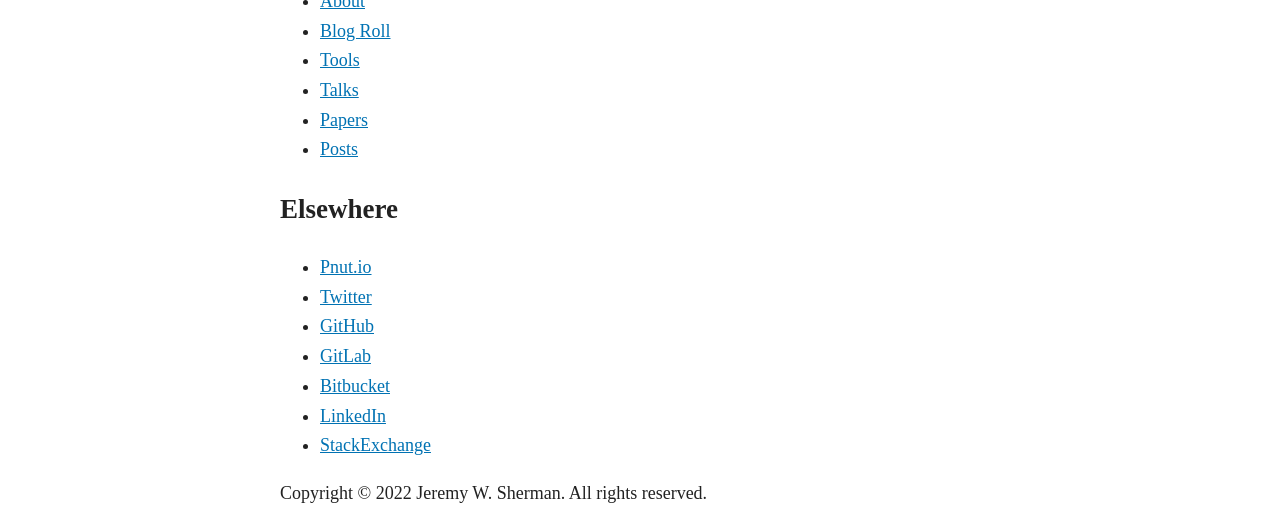Identify the bounding box coordinates for the element that needs to be clicked to fulfill this instruction: "view talks". Provide the coordinates in the format of four float numbers between 0 and 1: [left, top, right, bottom].

[0.25, 0.155, 0.28, 0.194]